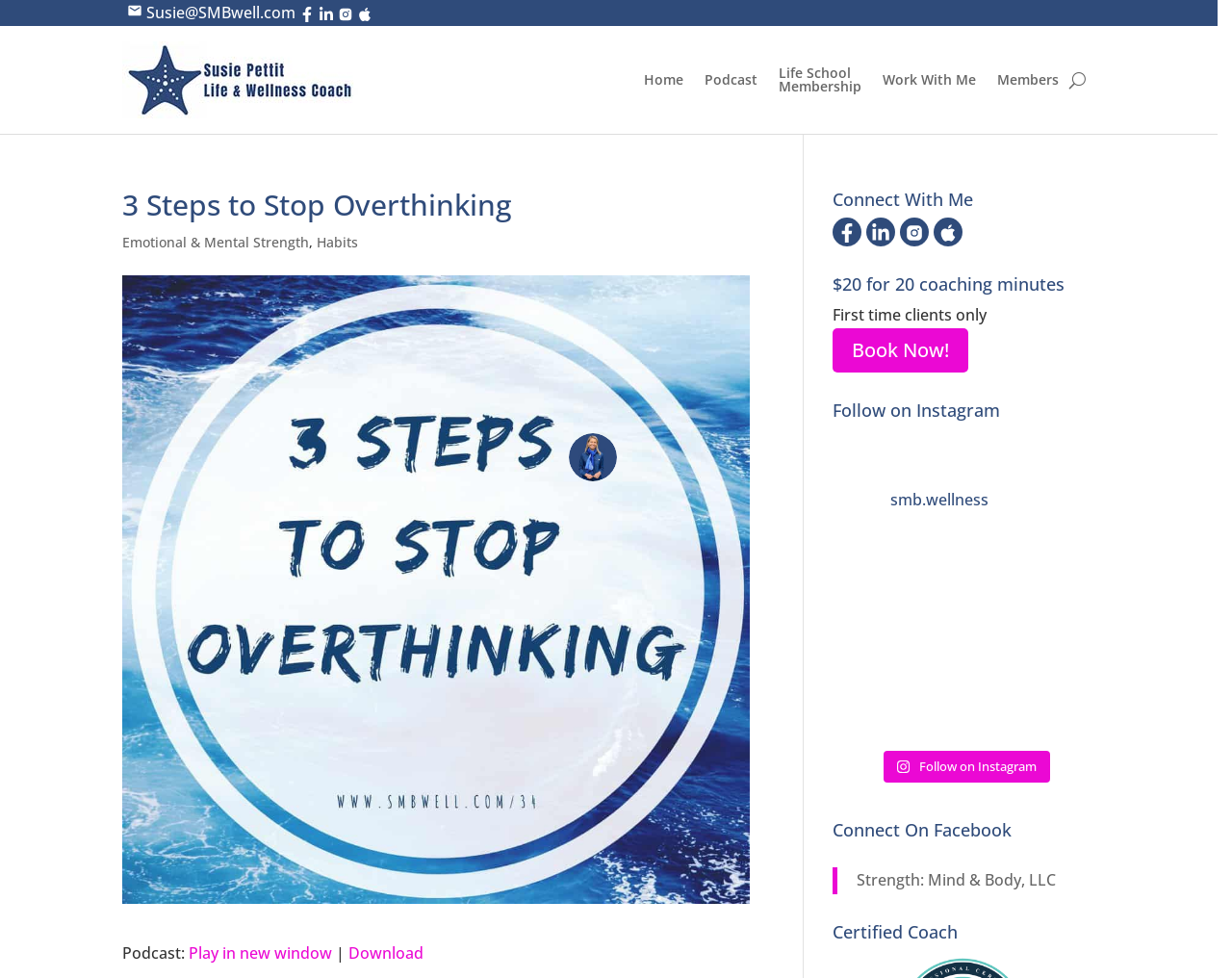Find the bounding box coordinates of the clickable area required to complete the following action: "Connect with Susie on Facebook".

[0.676, 0.223, 0.699, 0.252]